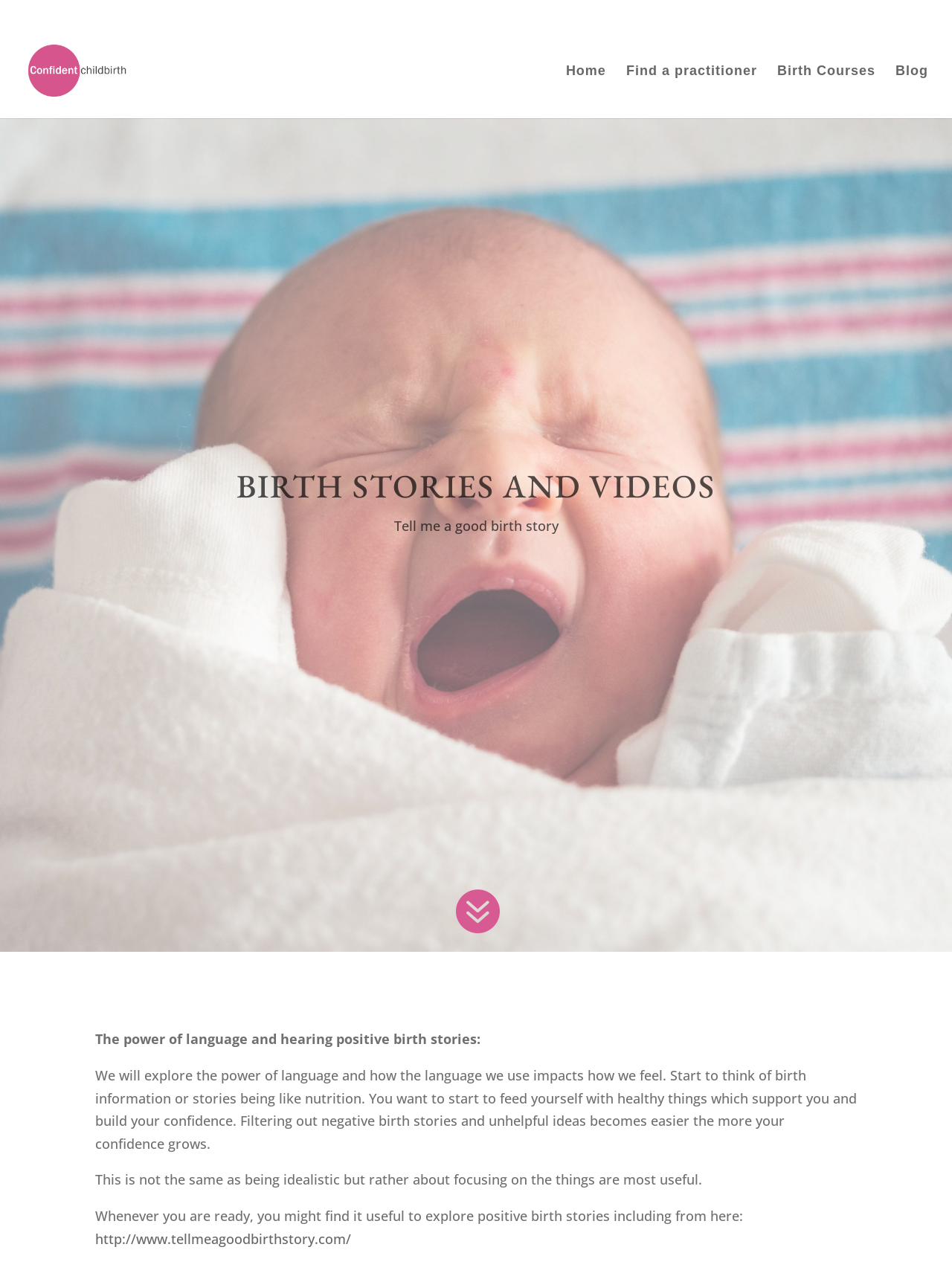Show the bounding box coordinates of the element that should be clicked to complete the task: "Contact Clare via email".

[0.1, 0.004, 0.227, 0.014]